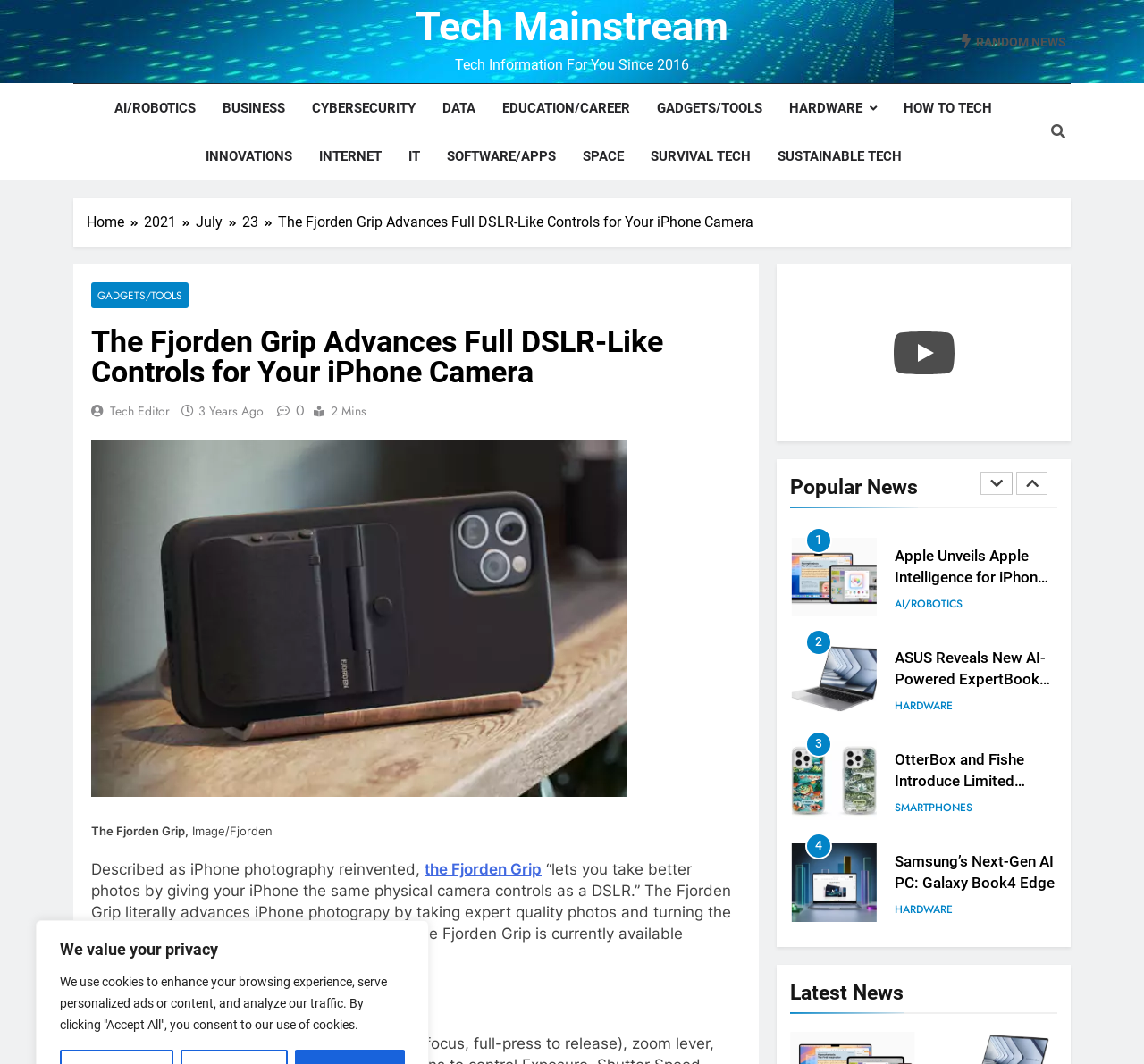Identify the bounding box coordinates of the area you need to click to perform the following instruction: "Click on the 'ABOUT' link".

None